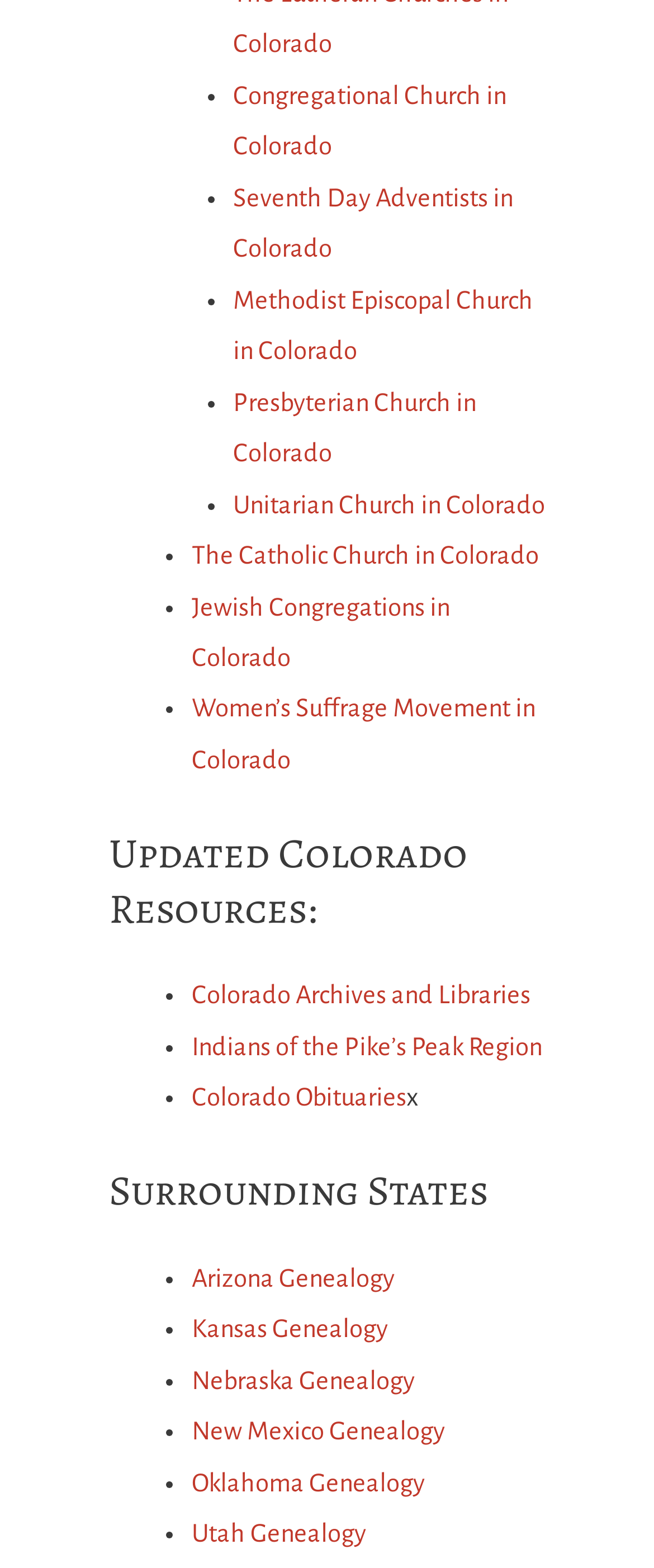Specify the bounding box coordinates of the area to click in order to follow the given instruction: "Check out Women’s Suffrage Movement in Colorado."

[0.293, 0.443, 0.819, 0.493]